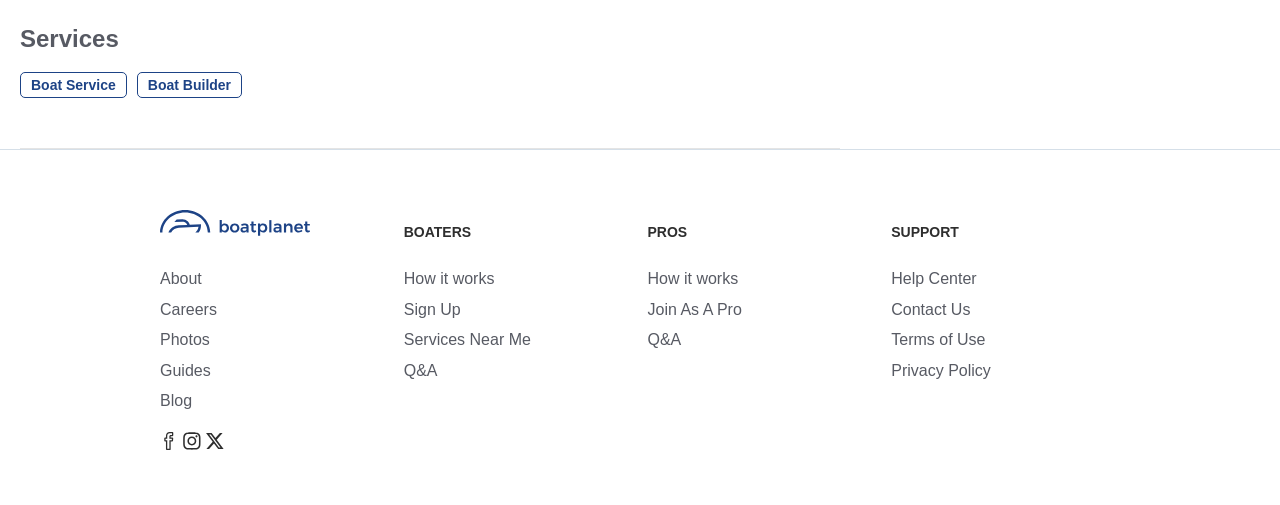Bounding box coordinates should be provided in the format (top-left x, top-left y, bottom-right x, bottom-right y) with all values between 0 and 1. Identify the bounding box for this UI element: Help Center

[0.696, 0.535, 0.875, 0.572]